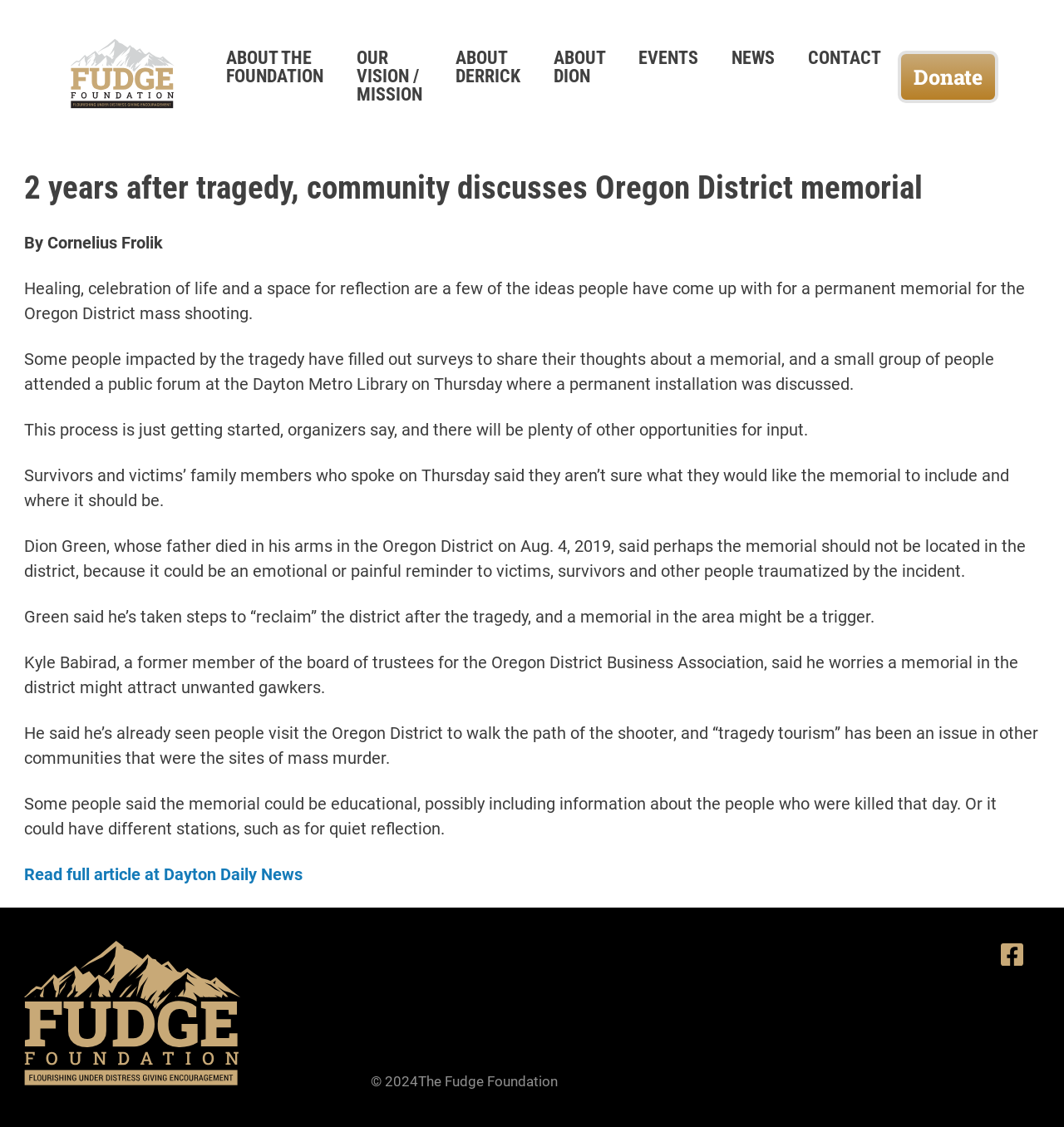What is the purpose of the memorial?
Identify the answer in the screenshot and reply with a single word or phrase.

Healing and reflection